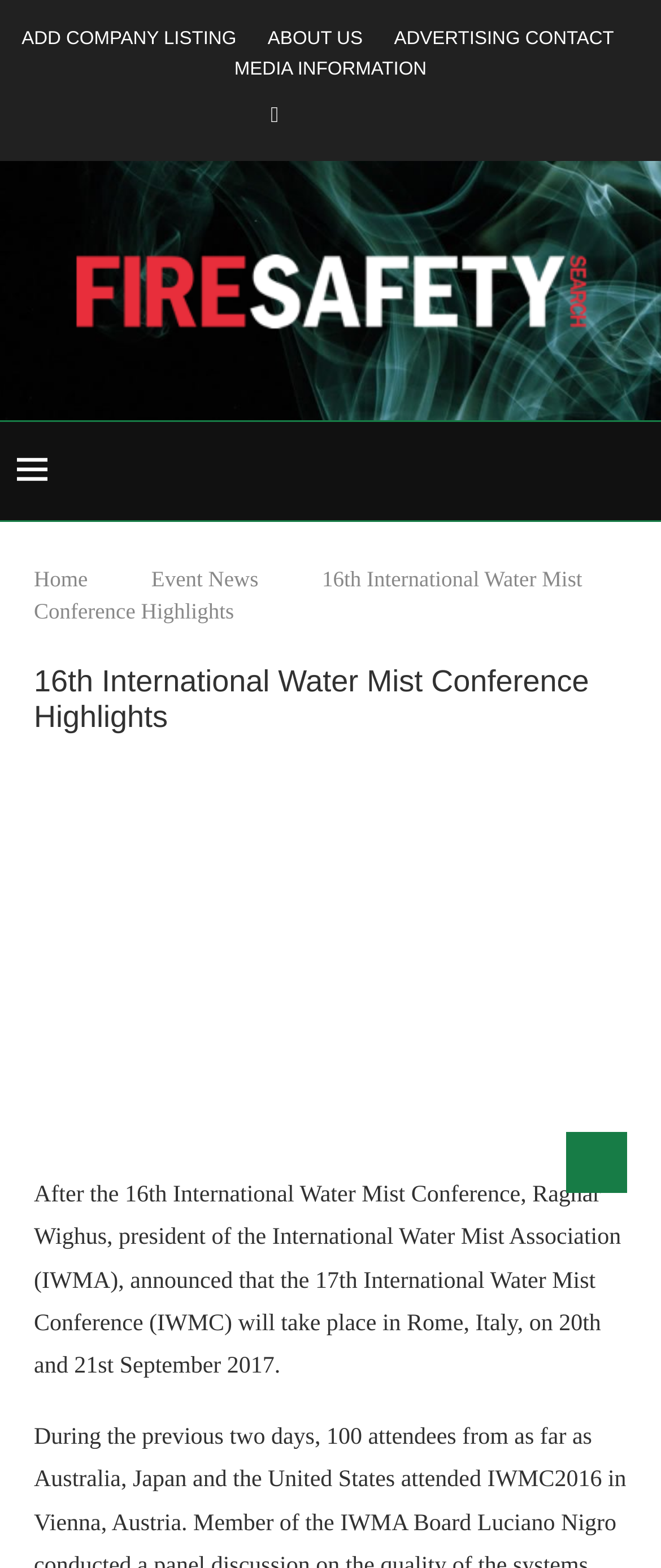Generate a comprehensive description of the webpage content.

The webpage is about the 16th International Water Mist Conference Highlights. At the top, there are several links, including "ADD COMPANY LISTING", "ABOUT US", "ADVERTISING CONTACT", and "MEDIA INFORMATION", which are aligned horizontally and take up about half of the screen width. Below these links, there is a Facebook link and a "Fire Safety Search" link, which is accompanied by a logo image that spans almost the entire screen width.

On the left side, there is a layout table with an image and a "Search" link at the bottom. On the right side, there are three links: "Home", "Event News", and a heading that reads "16th International Water Mist Conference Highlights". Below this heading, there is a link to the conference webpage and an image related to the conference.

The main content of the webpage is a paragraph of text that summarizes the conference highlights, including the announcement of the 17th International Water Mist Conference in Rome, Italy, on September 20th and 21st, 2017. This text is located below the conference heading and image, and takes up about half of the screen height.